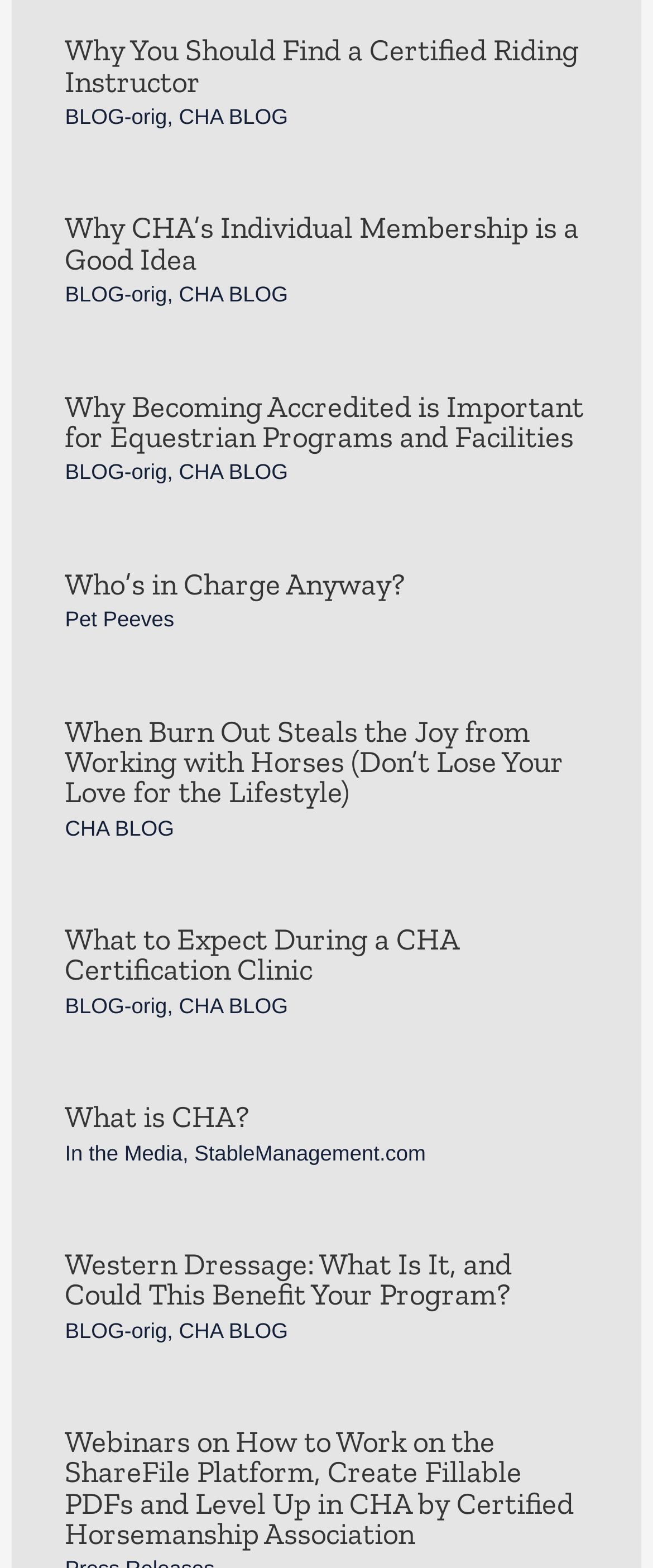Pinpoint the bounding box coordinates of the element that must be clicked to accomplish the following instruction: "Check out the Webinars on How to Work on the ShareFile Platform". The coordinates should be in the format of four float numbers between 0 and 1, i.e., [left, top, right, bottom].

[0.099, 0.908, 0.879, 0.99]